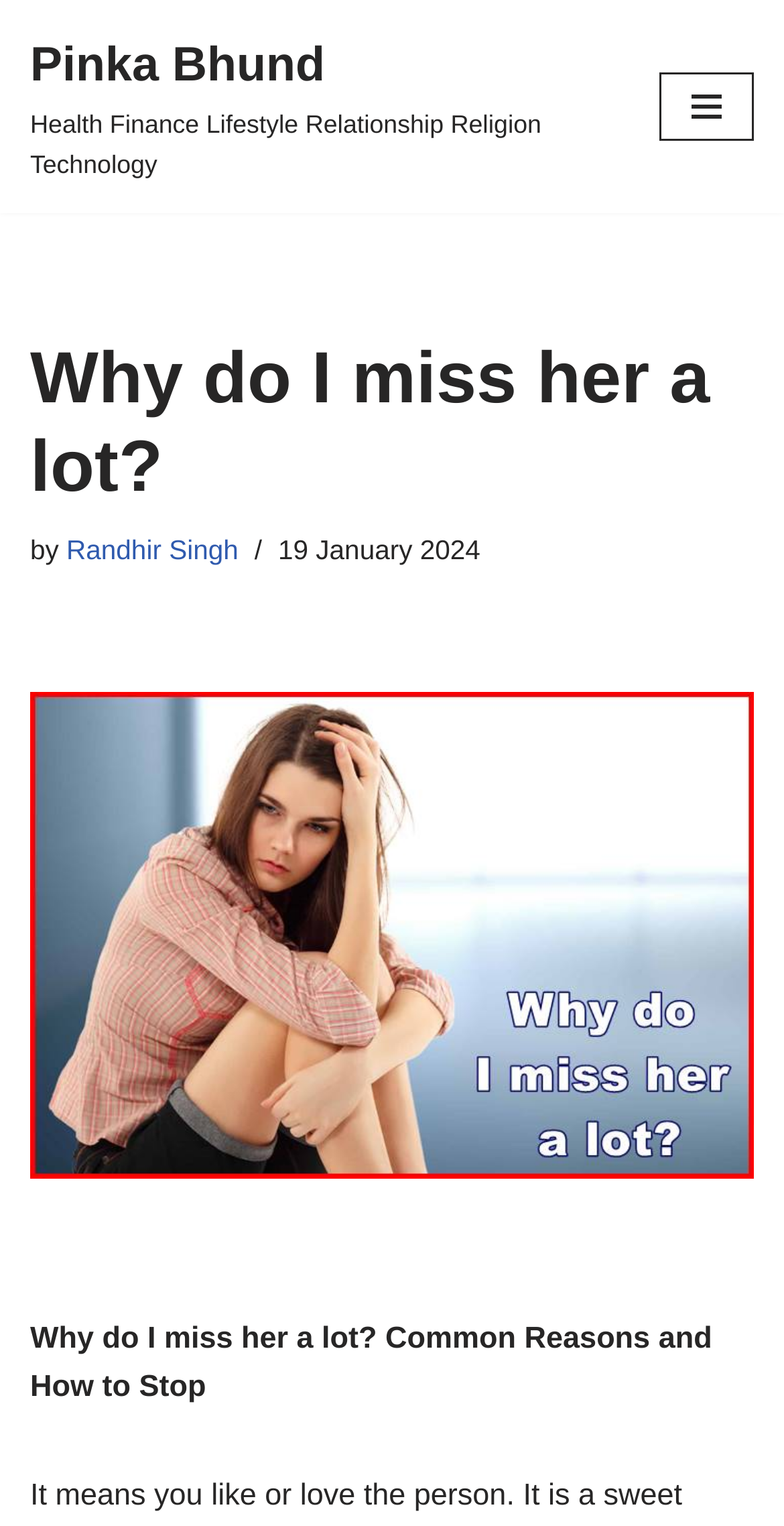Predict the bounding box for the UI component with the following description: "Skip to content".

[0.0, 0.042, 0.077, 0.069]